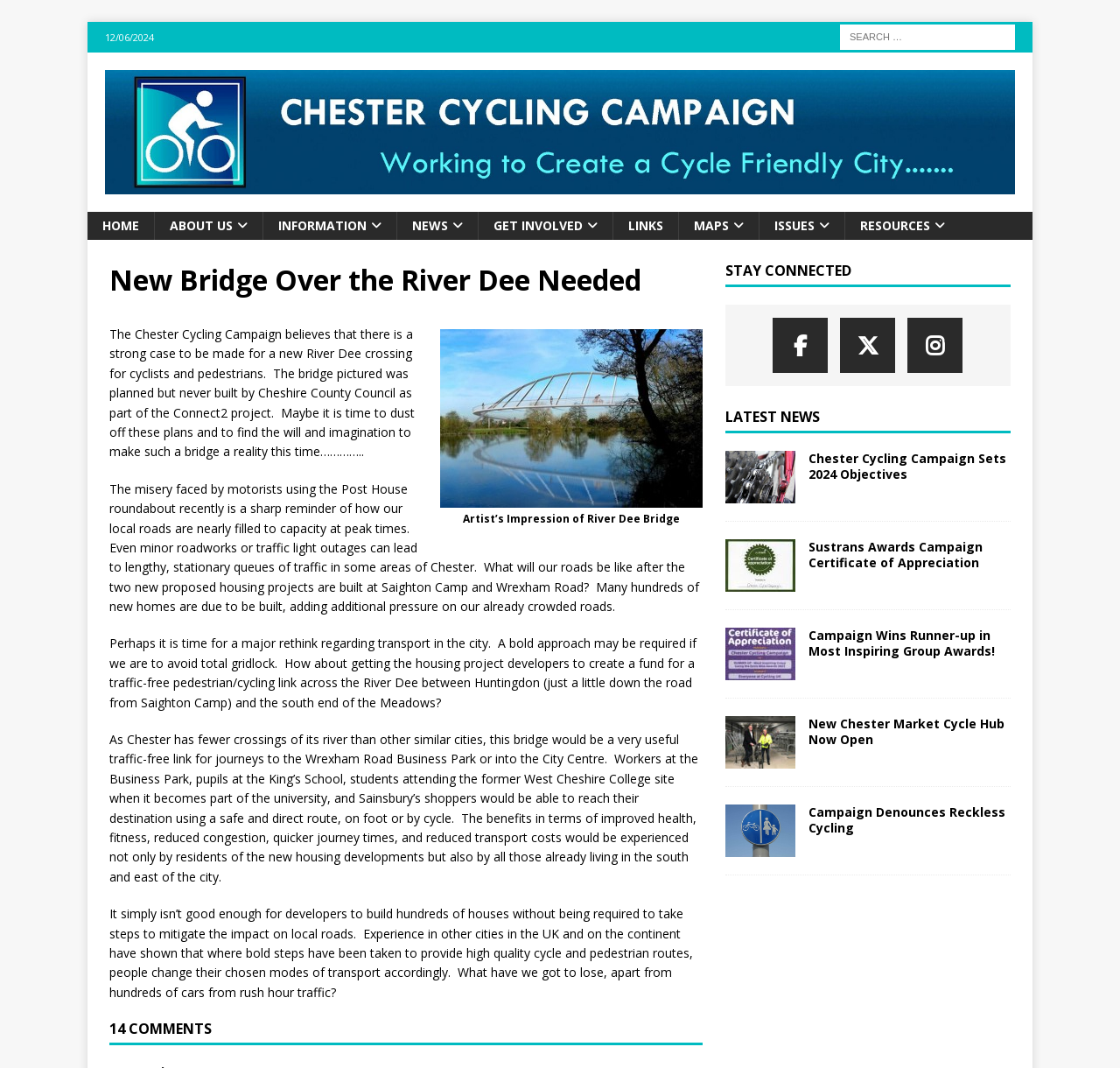What is the topic of discussion on this webpage?
Please ensure your answer to the question is detailed and covers all necessary aspects.

Based on the webpage content, it appears that the topic of discussion is the need for a new River Dee crossing for cyclists and pedestrians, as evidenced by the comments and replies from various individuals.